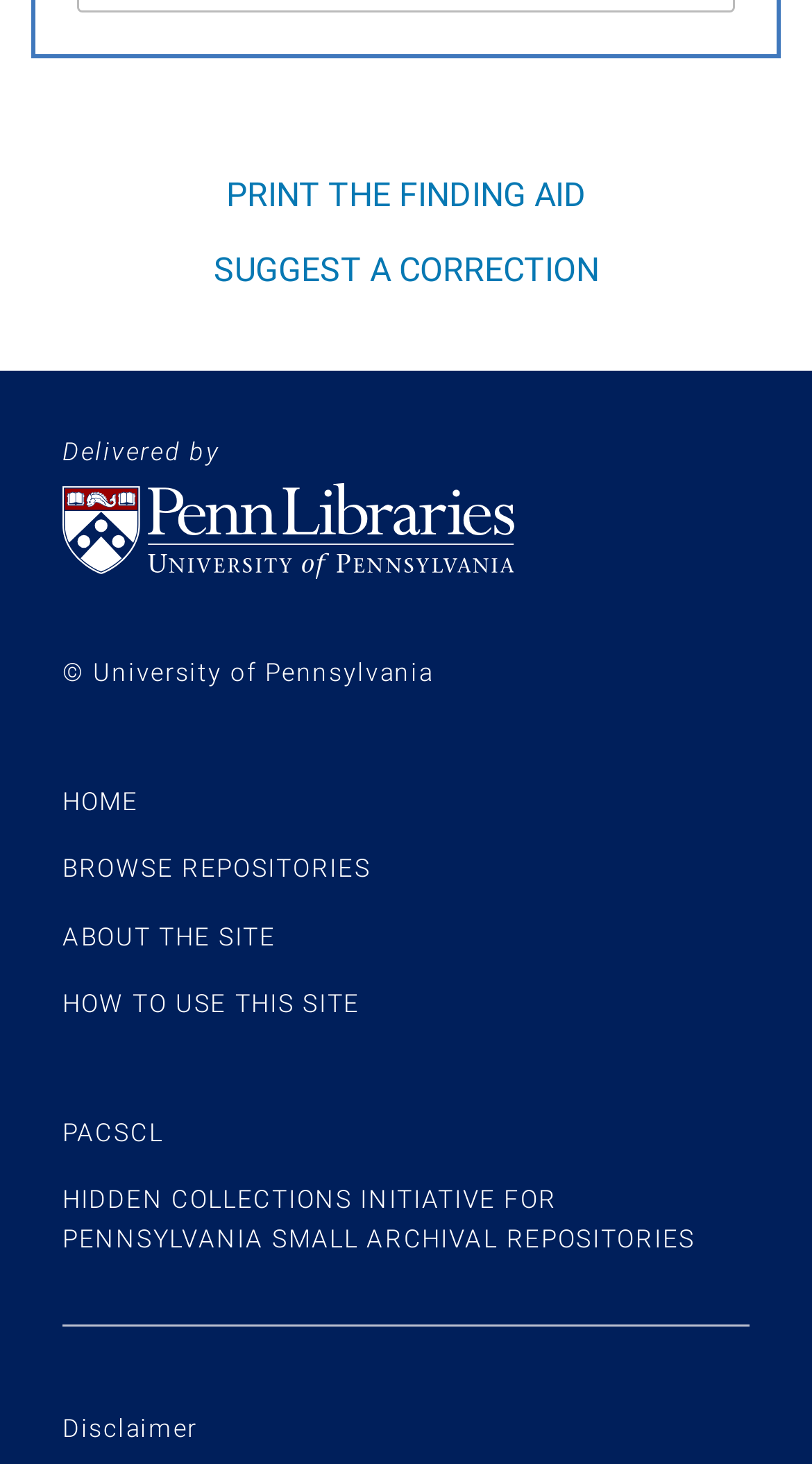How many links are there in the footer?
Could you answer the question in a detailed manner, providing as much information as possible?

I counted the links in the footer section, starting from 'HOME' to 'Disclaimer', and found a total of 9 links.